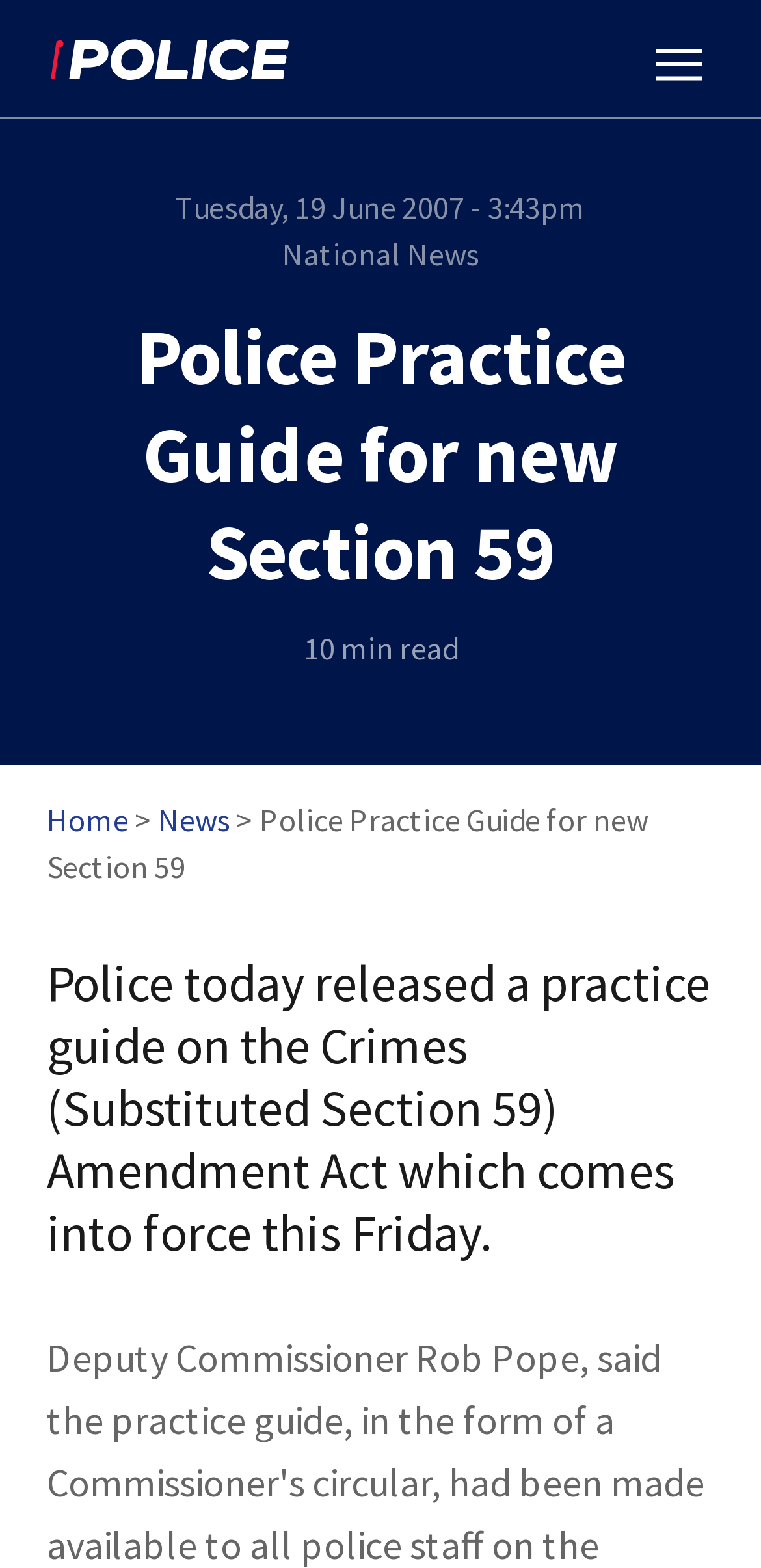What is the date of the news article?
Using the details shown in the screenshot, provide a comprehensive answer to the question.

I found the date of the news article by looking at the top section of the webpage, where it says 'Tuesday, 19 June 2007 - 3:43pm'. This indicates the date and time the article was published.